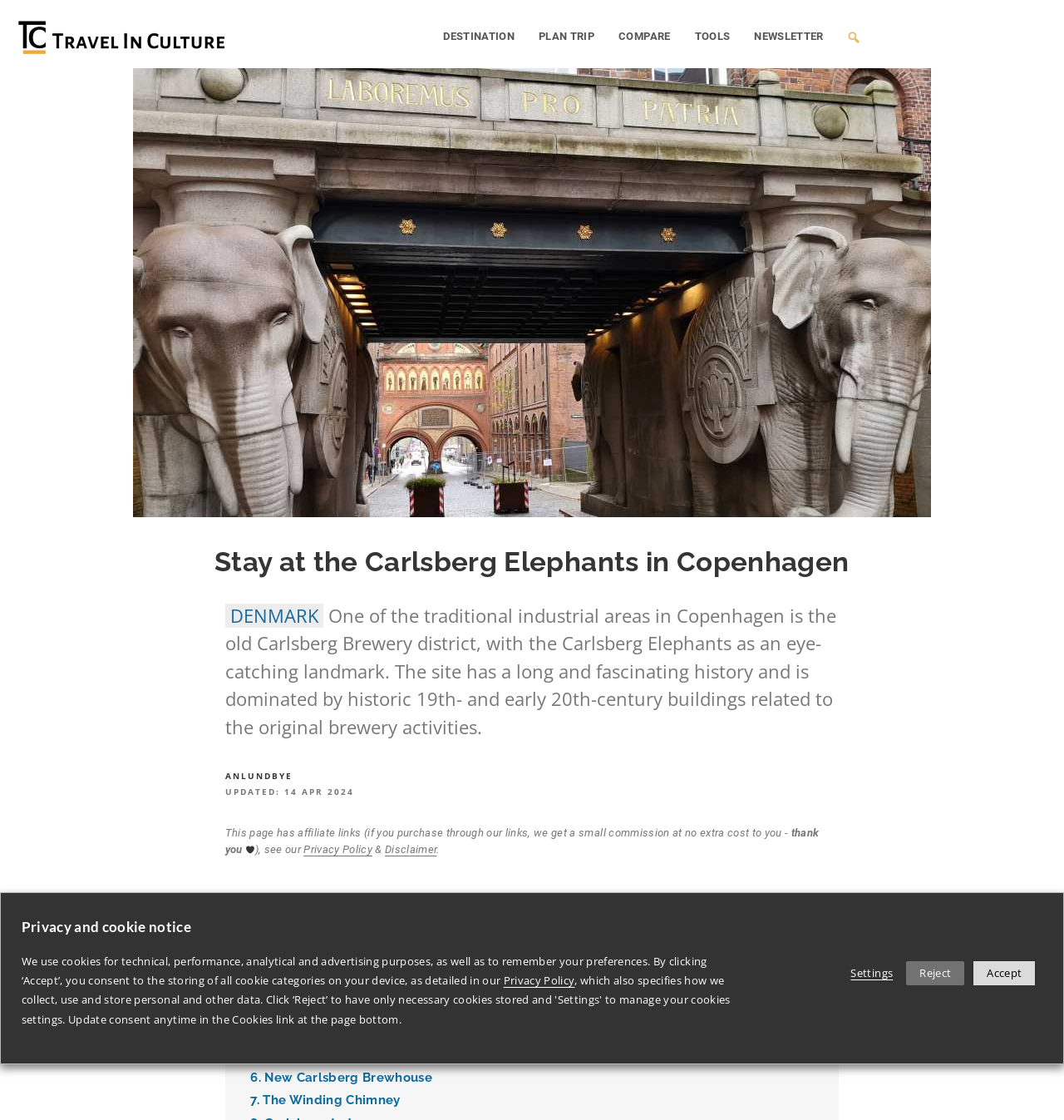What is the name of the founder of Carlsberg?
Using the visual information, reply with a single word or short phrase.

J. C. Jacobsen